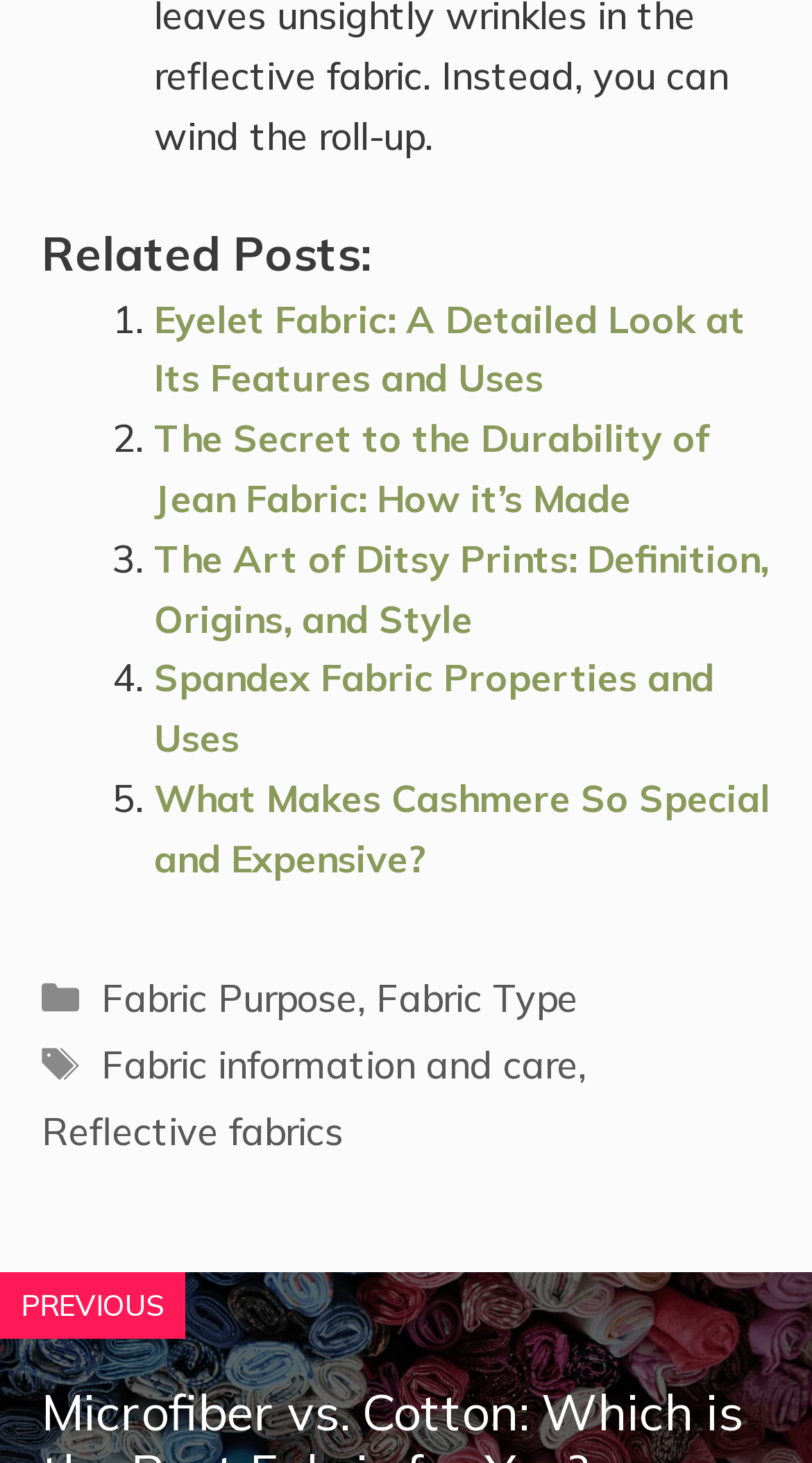What categories are associated with the current entry?
Based on the visual content, answer with a single word or a brief phrase.

Fabric Purpose, Fabric Type